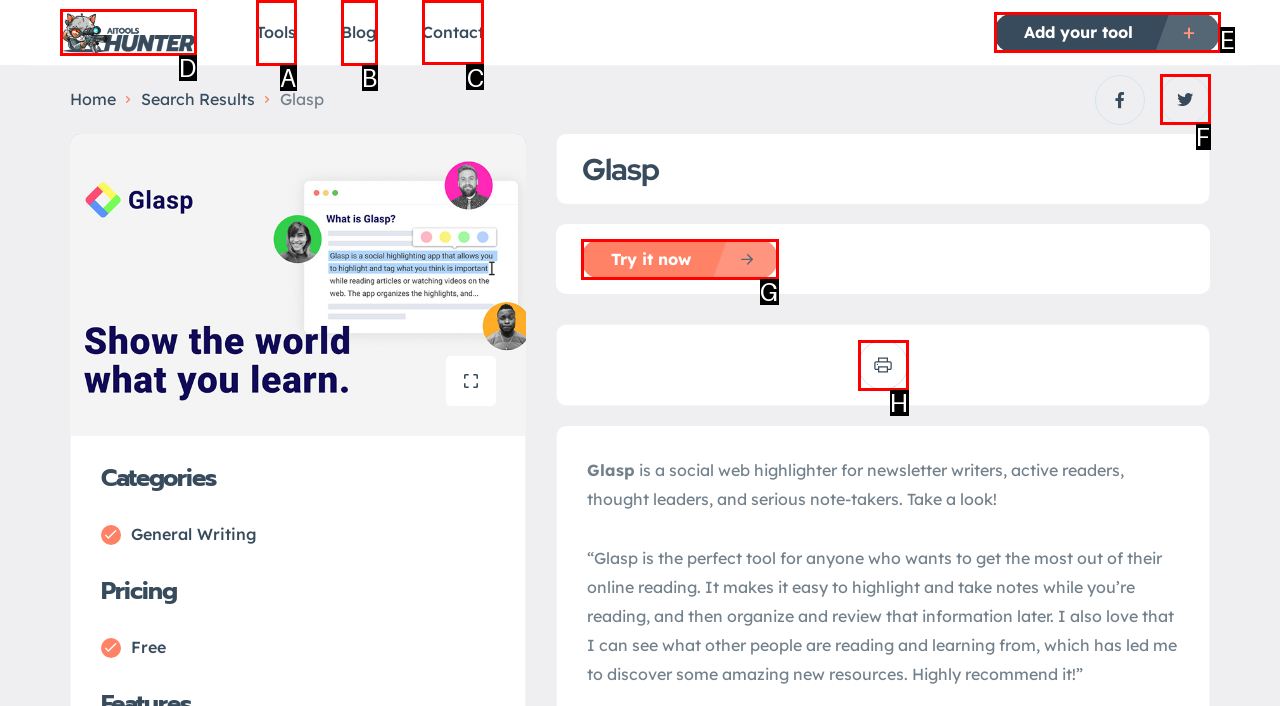Determine which UI element I need to click to achieve the following task: Contact us Provide your answer as the letter of the selected option.

C